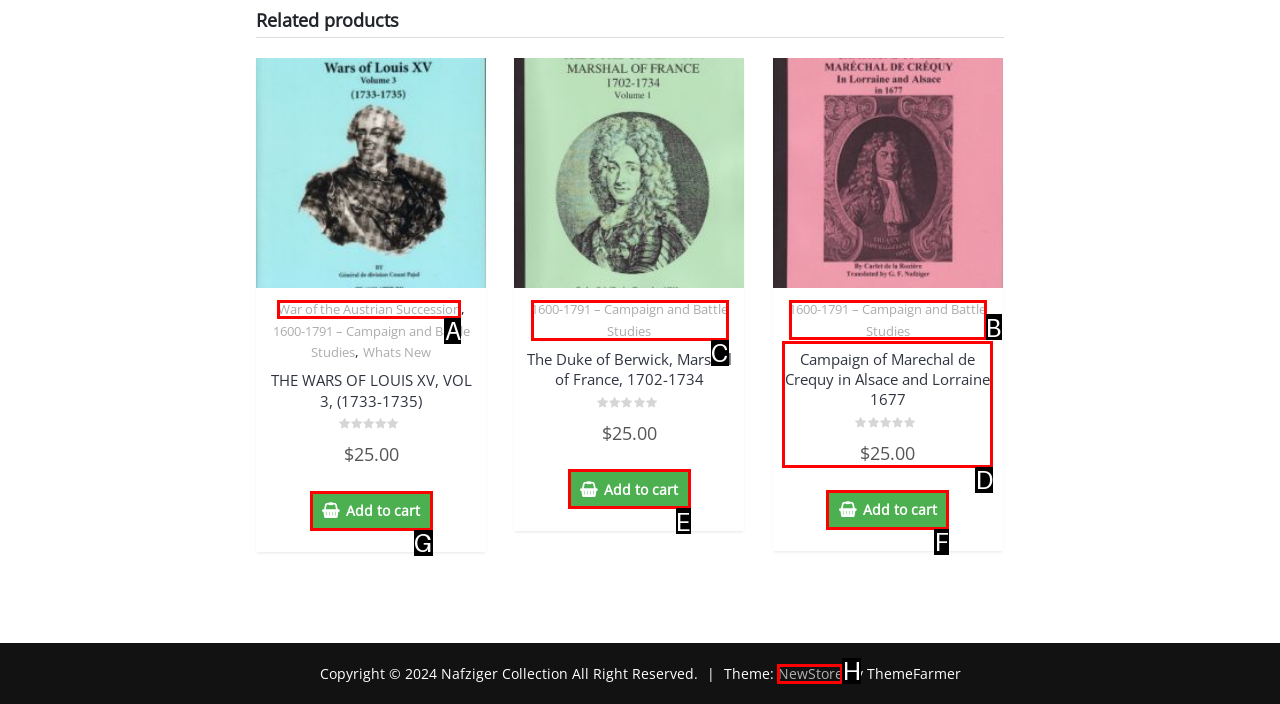Please indicate which option's letter corresponds to the task: go to home page by examining the highlighted elements in the screenshot.

None